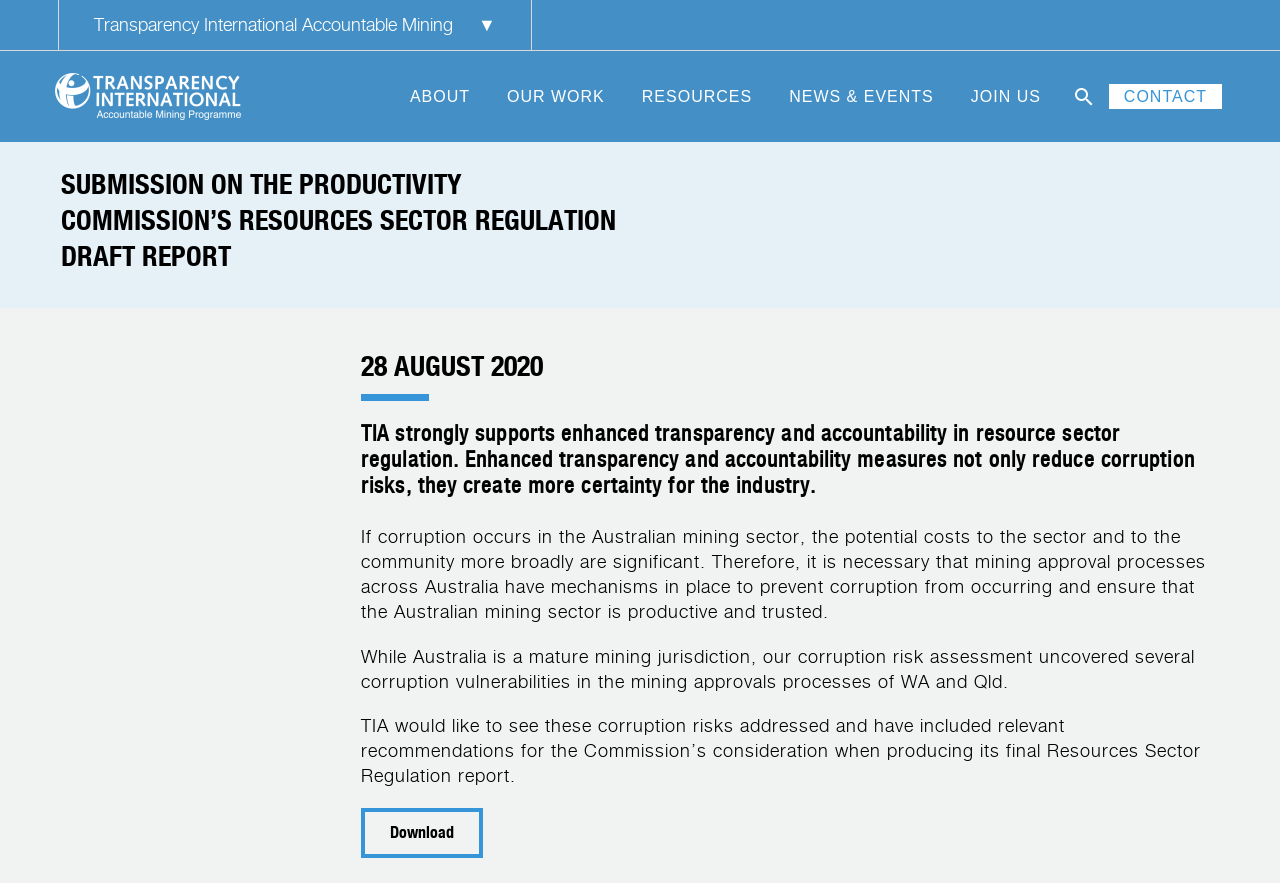What is the potential cost of corruption in the Australian mining sector?
Could you please answer the question thoroughly and with as much detail as possible?

The webpage states that if corruption occurs in the Australian mining sector, the potential costs to the sector and to the community more broadly are significant. This information can be found in the first paragraph of the webpage.